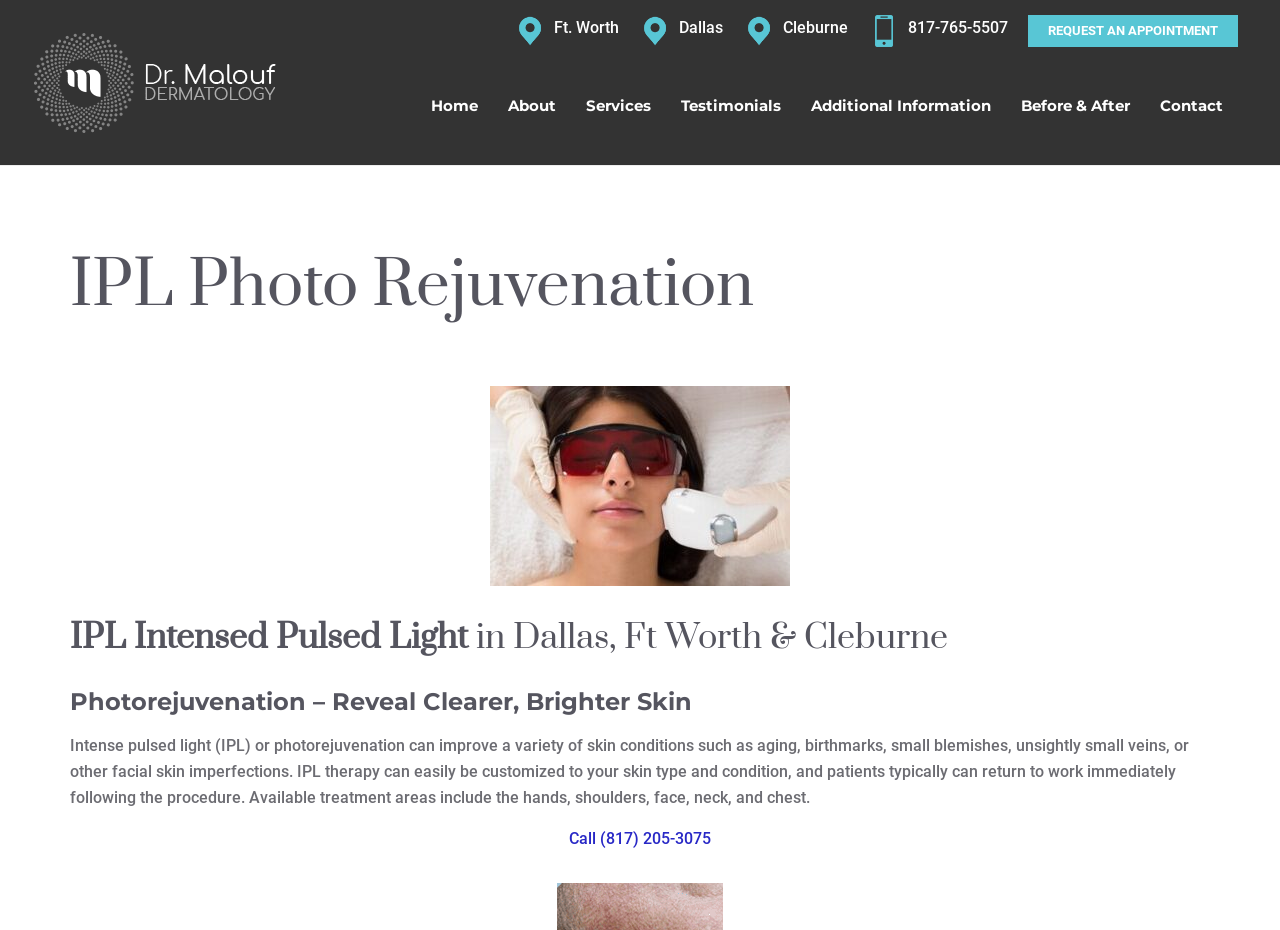Create a detailed summary of the webpage's content and design.

The webpage is about Dr. Malouf Dermatology, a trusted cosmetic and general dermatology provider in Fort Worth, Dallas, and Cleburne, TX. At the top left of the page, there is a figure with a linked image. Below this, there are three static text elements listing the locations served: Ft. Worth, Dallas, and Cleburne. To the right of these, there is a static text element displaying a phone number, 817-765-5507. Next to this, there is a prominent link to "REQUEST AN APPOINTMENT".

In the top navigation menu, there are seven links: "Home", "About", "Services", "Testimonials", "Additional Information", "Before & After", and "Contact". These links are positioned horizontally across the top of the page.

The main content of the page is divided into sections. The first section has a heading "IPL Photo Rejuvenation" and is followed by a subheading "IPL Intensed Pulsed Light in Dallas, Ft Worth & Cleburne". Below this, there is another heading "Photorejuvenation – Reveal Clearer, Brighter Skin". The main text of this section describes the benefits of intense pulsed light (IPL) therapy, including its ability to improve various skin conditions and its customization to individual skin types and conditions.

At the bottom of the page, there is a link to "Call (817) 205-3075" for further inquiries. Overall, the webpage provides information about Dr. Malouf Dermatology's services, particularly IPL therapy, and encourages visitors to request an appointment or contact them for more information.